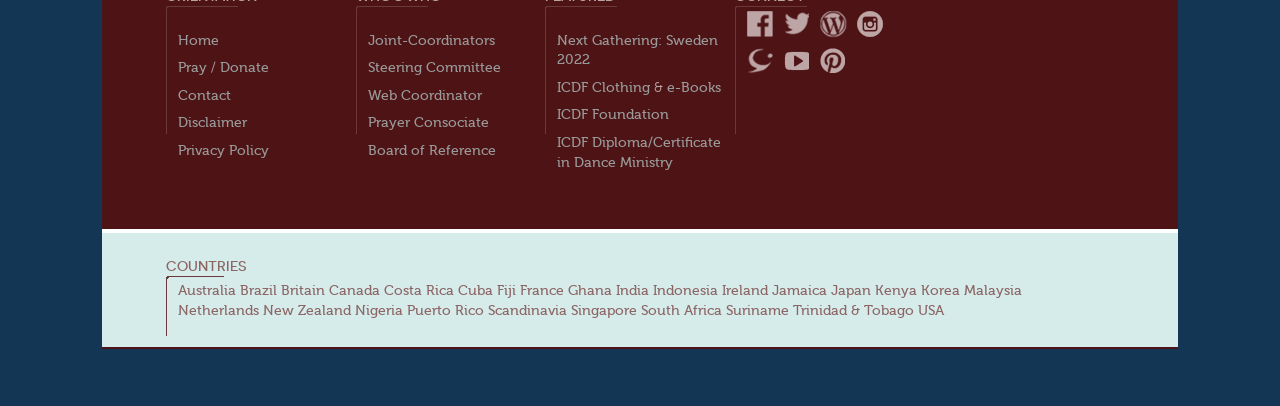Please determine the bounding box coordinates of the section I need to click to accomplish this instruction: "Go to Australia".

[0.139, 0.697, 0.184, 0.734]